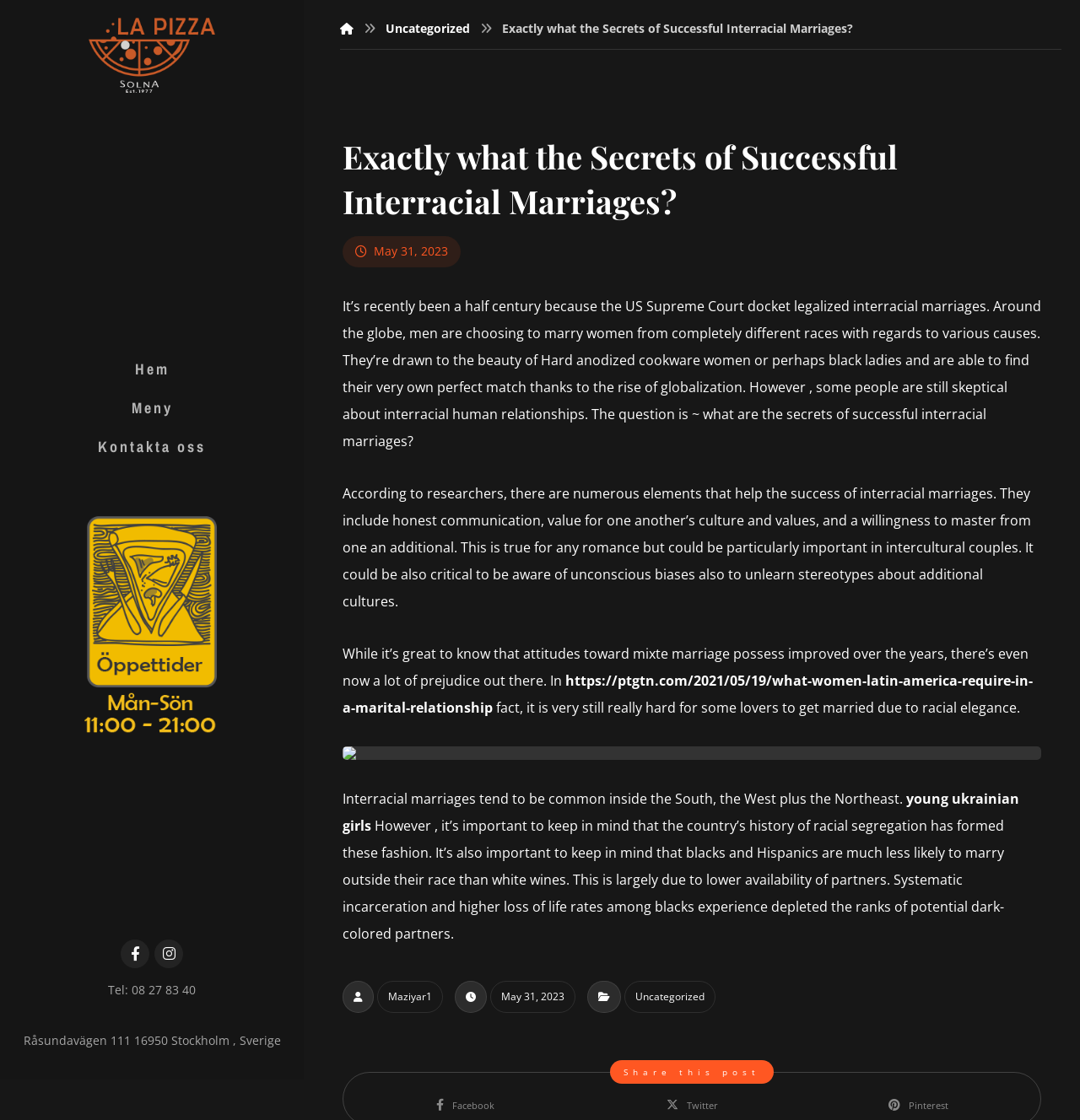Locate the bounding box coordinates of the element that should be clicked to execute the following instruction: "Read the article about successful interracial marriages".

[0.317, 0.12, 0.964, 0.215]